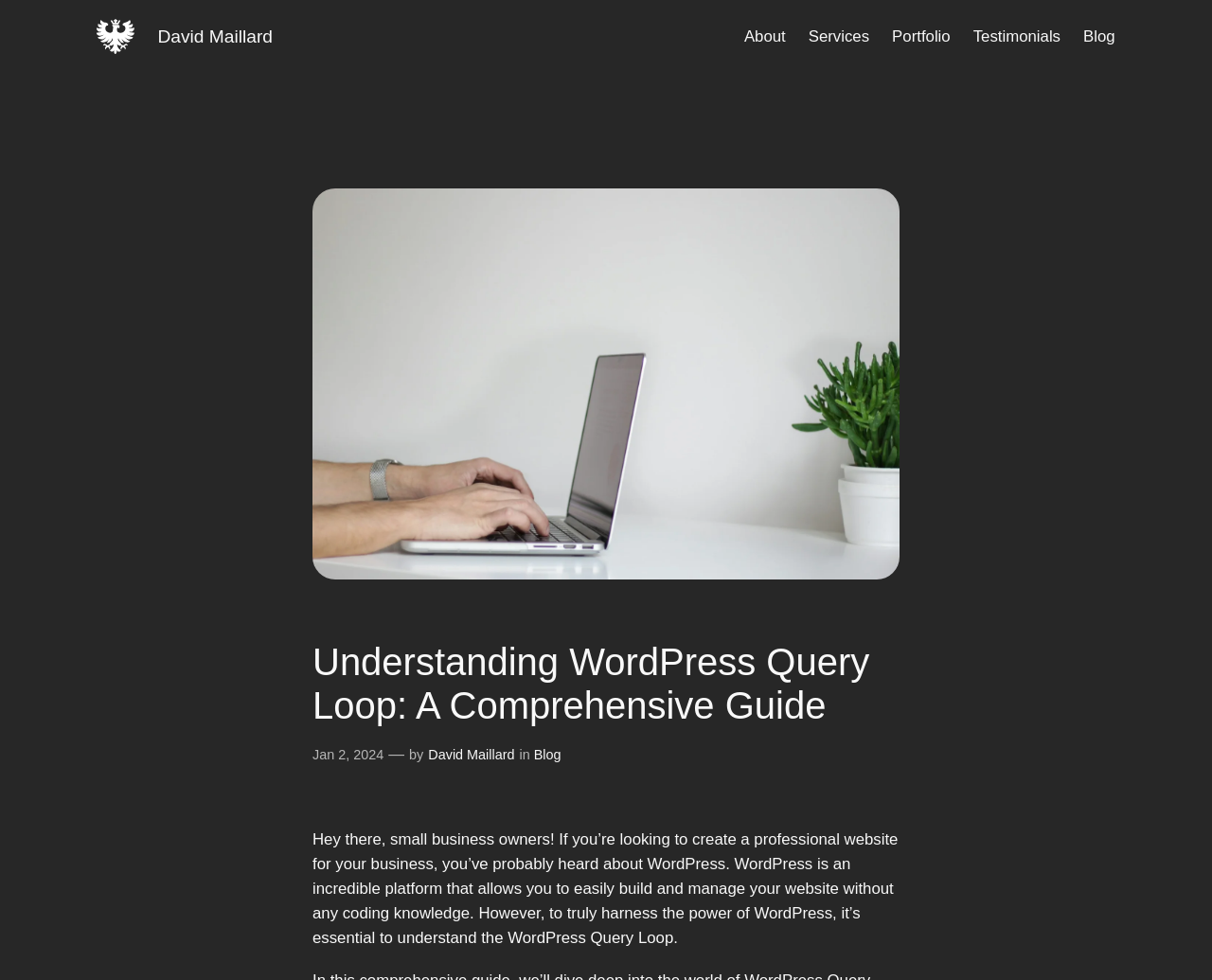Reply to the question with a single word or phrase:
What is the topic of the blog post?

WordPress Query Loop